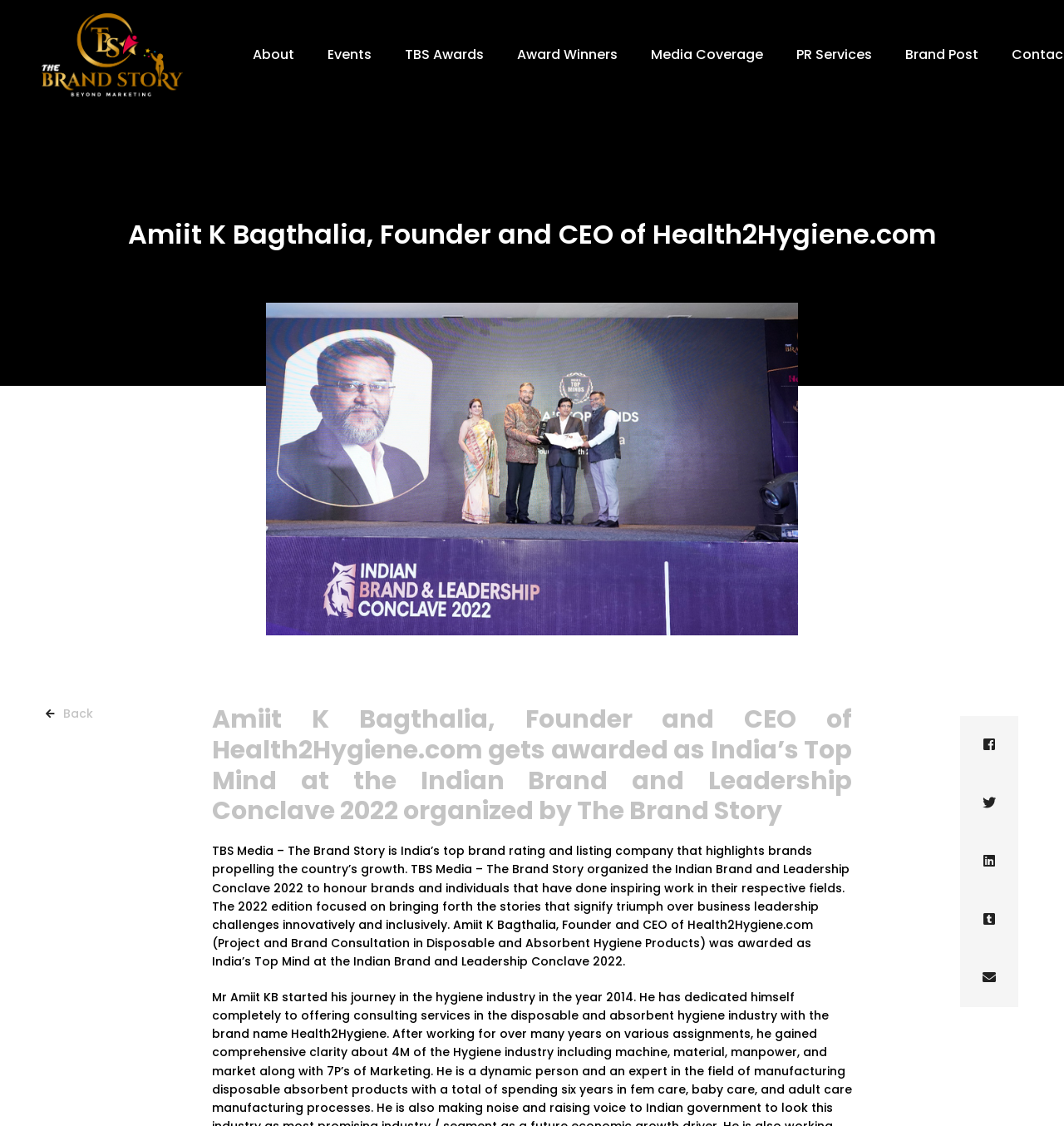Find the bounding box coordinates of the clickable element required to execute the following instruction: "Share on Facebook". Provide the coordinates as four float numbers between 0 and 1, i.e., [left, top, right, bottom].

[0.902, 0.636, 0.957, 0.687]